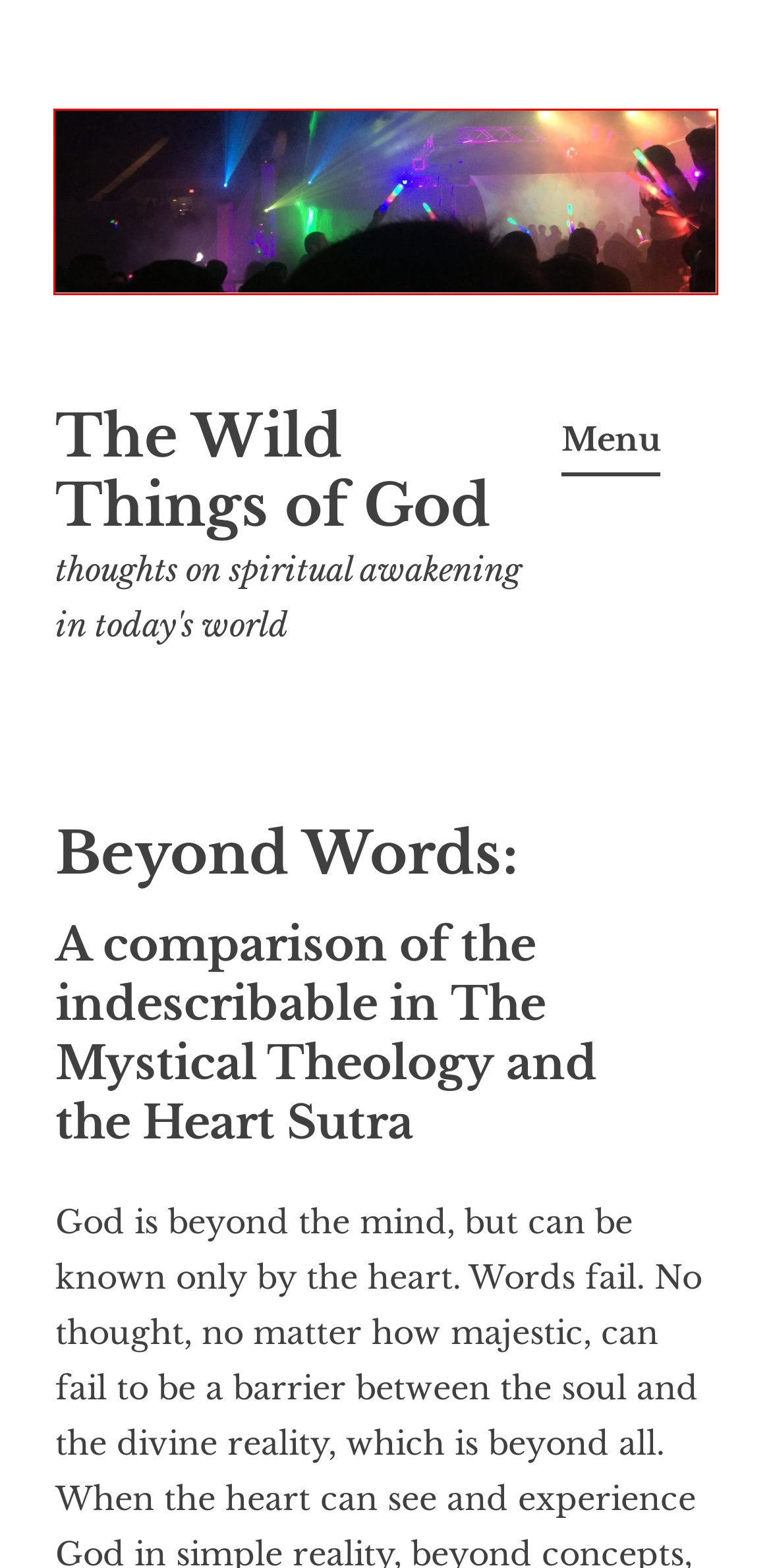Examine the screenshot of a webpage with a red bounding box around a UI element. Select the most accurate webpage description that corresponds to the new page after clicking the highlighted element. Here are the choices:
A. 2007 – The Wild Things of God
B. October 2007 – The Wild Things of God
C. The Wild Things of God – thoughts on spiritual awakening in today's world
D. March 1997 – The Wild Things of God
E. December 2004 – The Wild Things of God
F. Language – The Wild Things of God
G. Technology of the Heart
H. Kind Ground - Arena Heidi

C